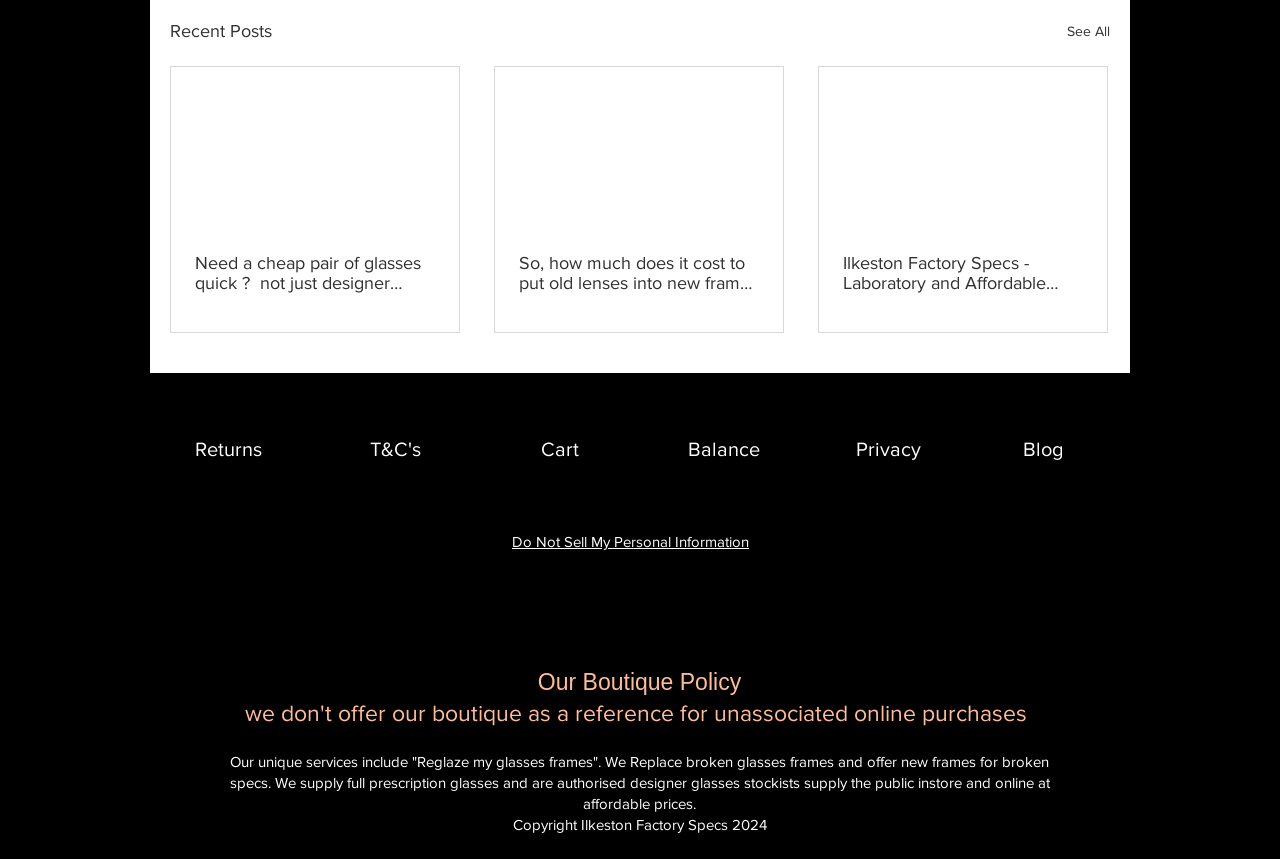What is the position of the 'Cart' link?
Answer the question with a single word or phrase by looking at the picture.

Middle right